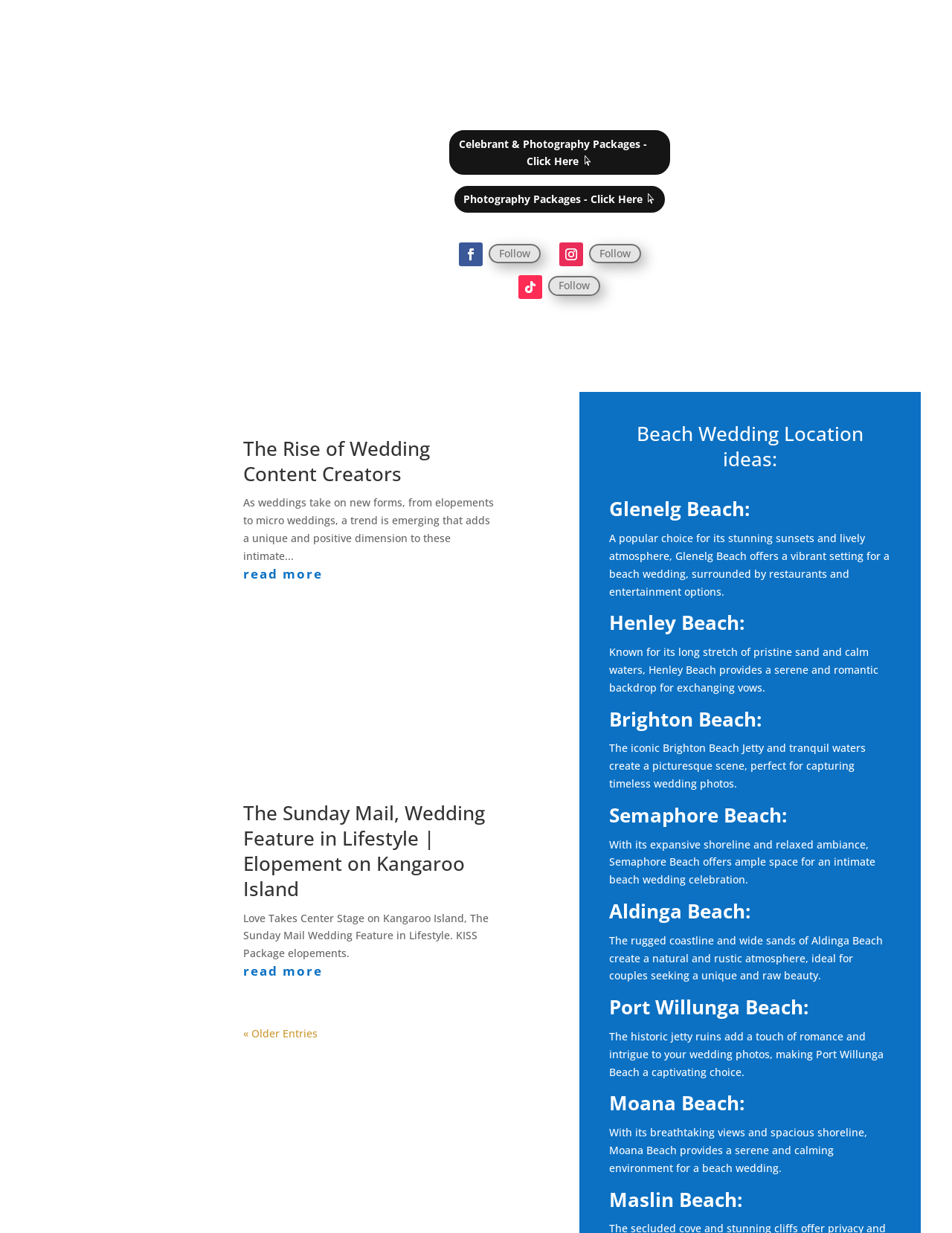Respond with a single word or phrase for the following question: 
What is the tone of the webpage?

Informative and promotional